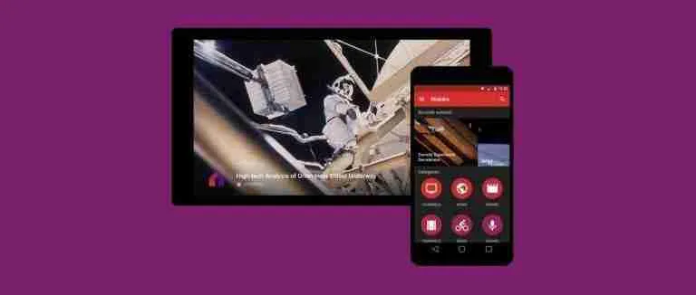Use a single word or phrase to answer the question:
What type of content is featured on the smartphone screen?

App interface